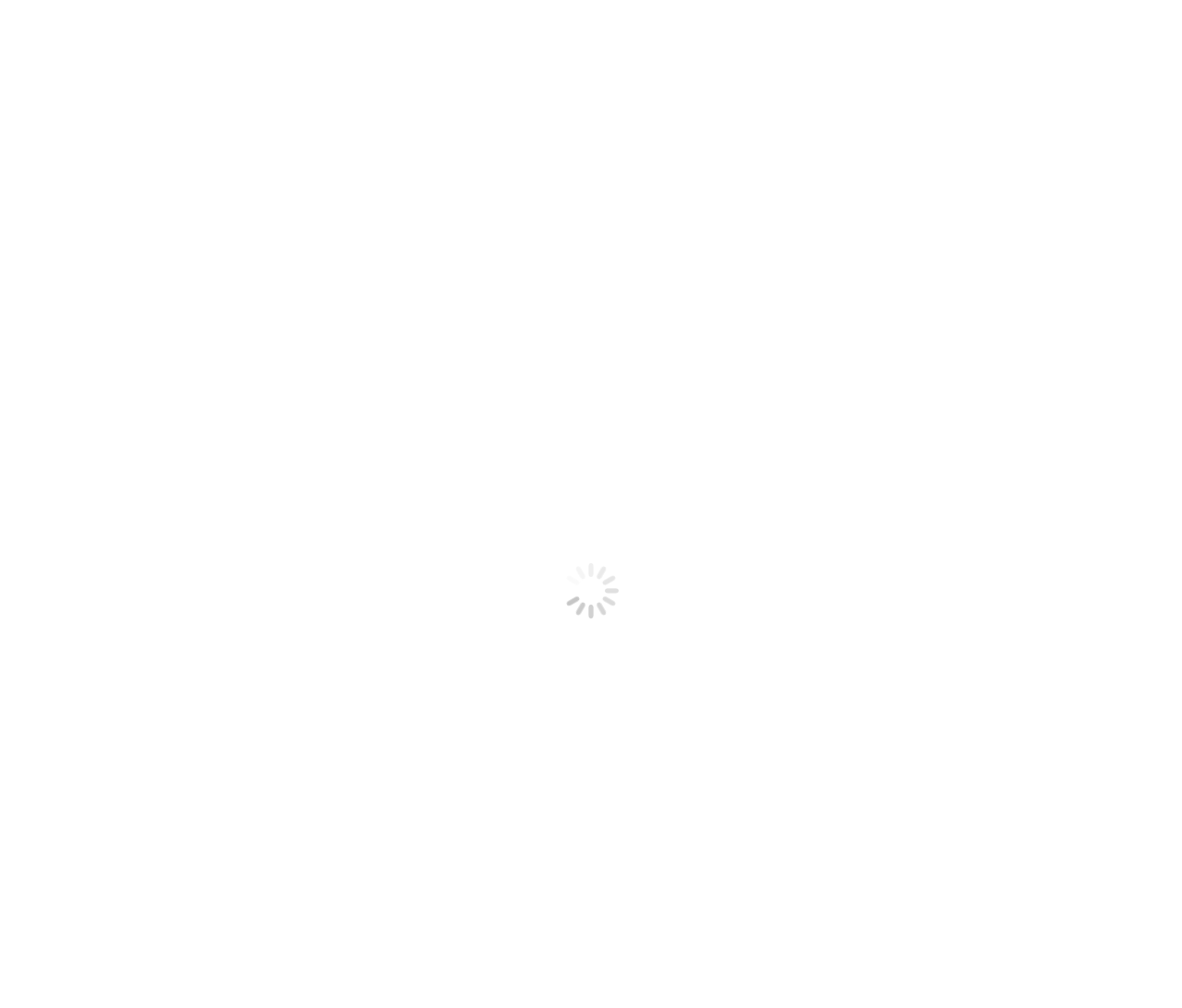Locate the bounding box of the user interface element based on this description: "parent_node: Gourmet With Blakely".

[0.039, 0.01, 0.352, 0.178]